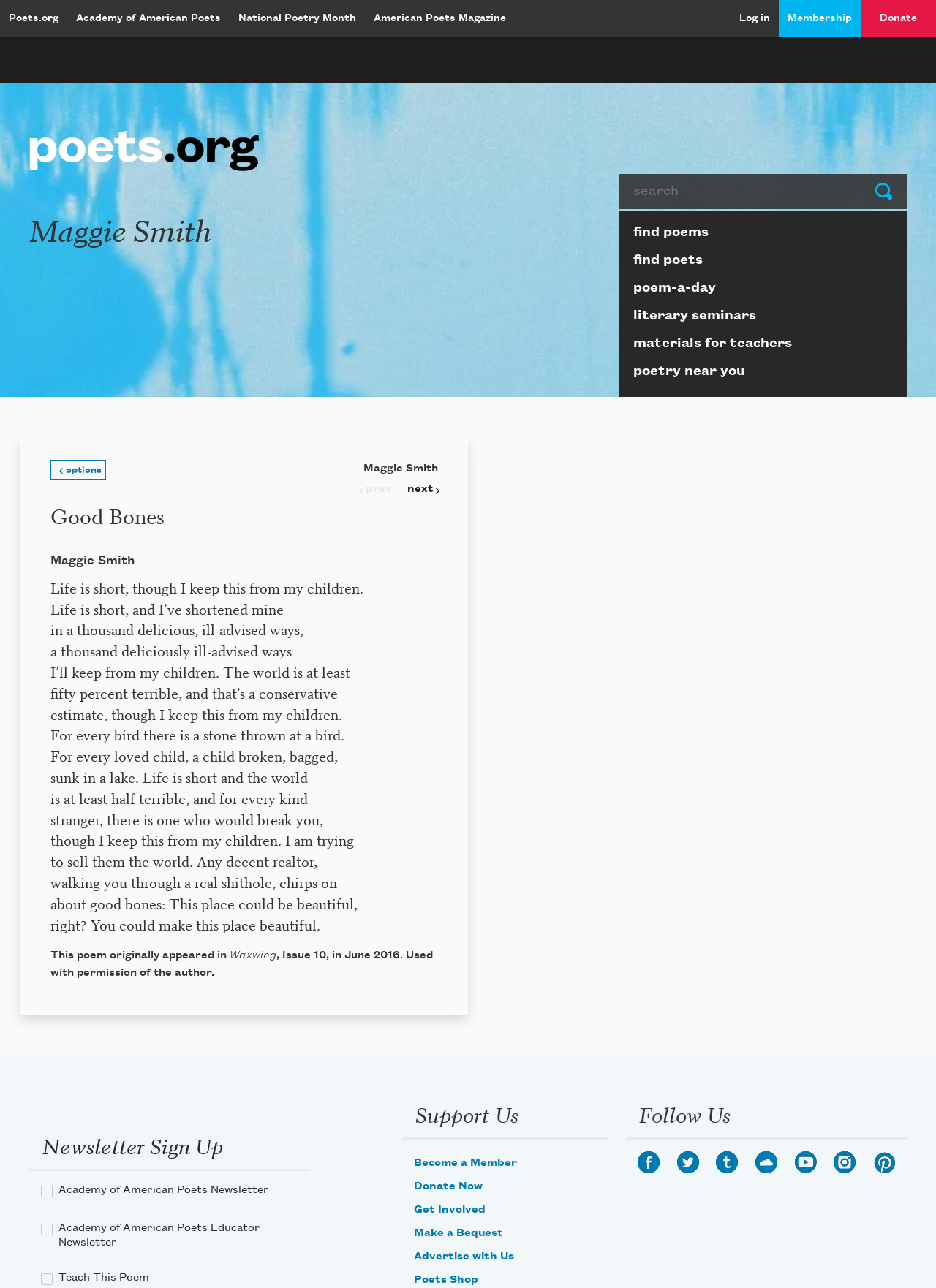Where was the poem 'Good Bones' originally published?
Based on the image, answer the question with a single word or brief phrase.

Waxwing